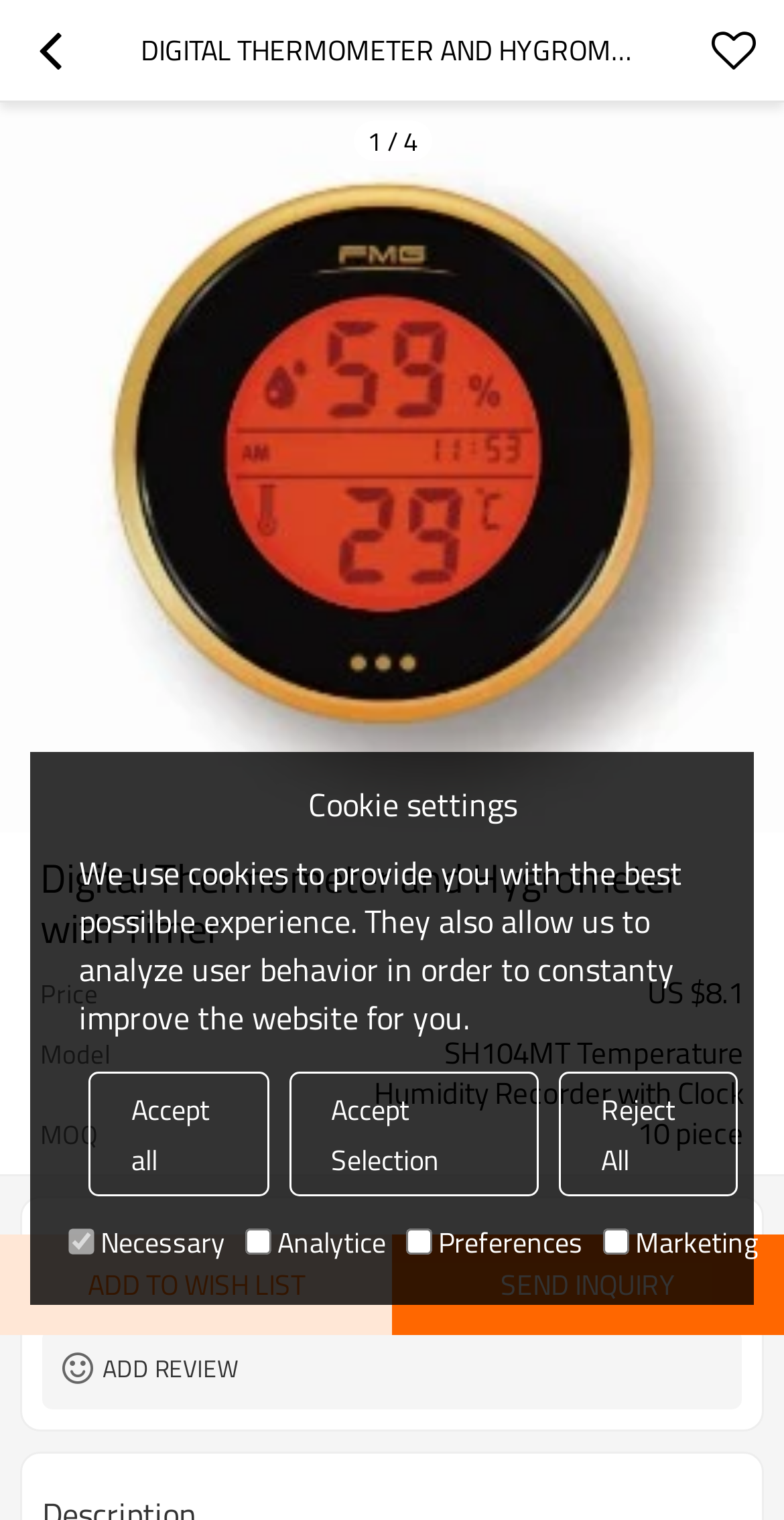What is the headline of the webpage?

Digital Thermometer and Hygrometer with Timer